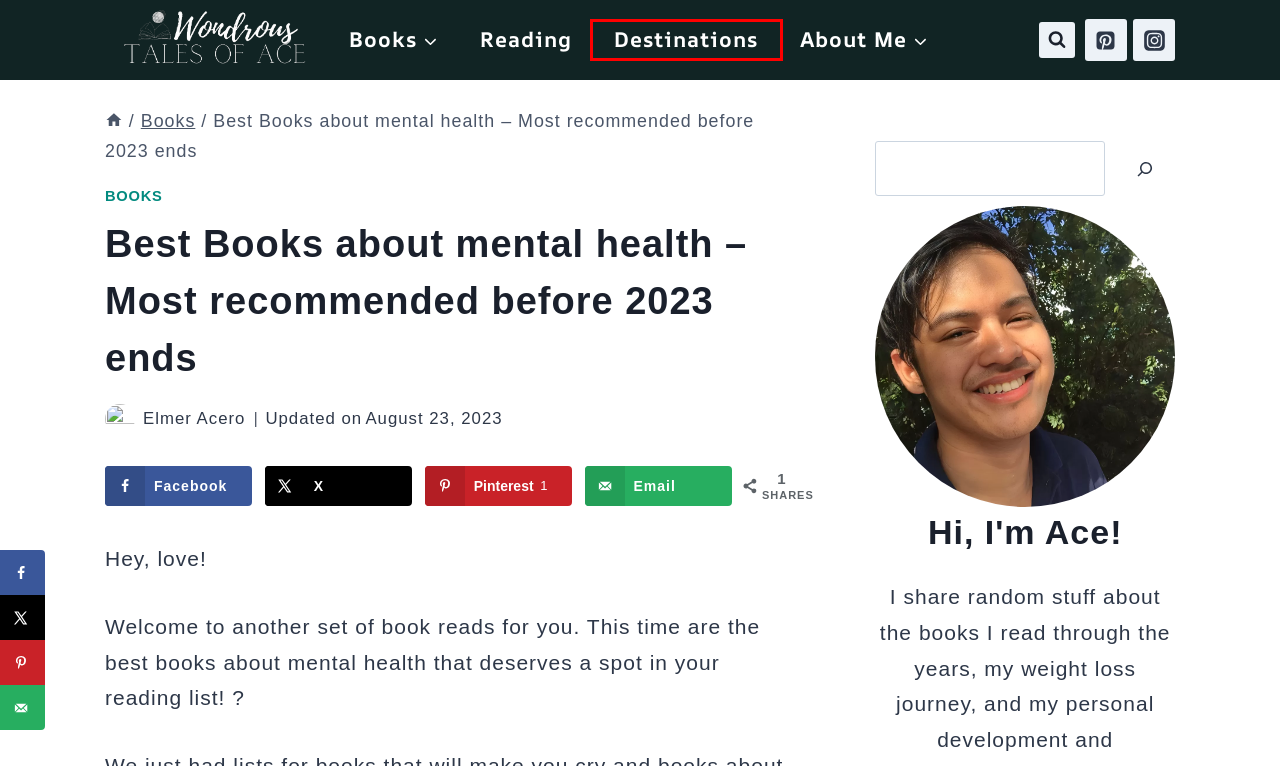A screenshot of a webpage is given, featuring a red bounding box around a UI element. Please choose the webpage description that best aligns with the new webpage after clicking the element in the bounding box. These are the descriptions:
A. Home - Wondrous Tales Of Ace
B. Amazon.com
C. Reading - Wondrous Tales Of Ace
D. 15 Wondrous Books Like The Song Of Achilles: Ultimate Book Guide
E. Privacy Policy - Wondrous Tales Of Ace
F. Books - Wondrous Tales Of Ace
G. About Me - Wondrous Tales Of Ace
H. Destinations - Wondrous Tales Of Ace

H